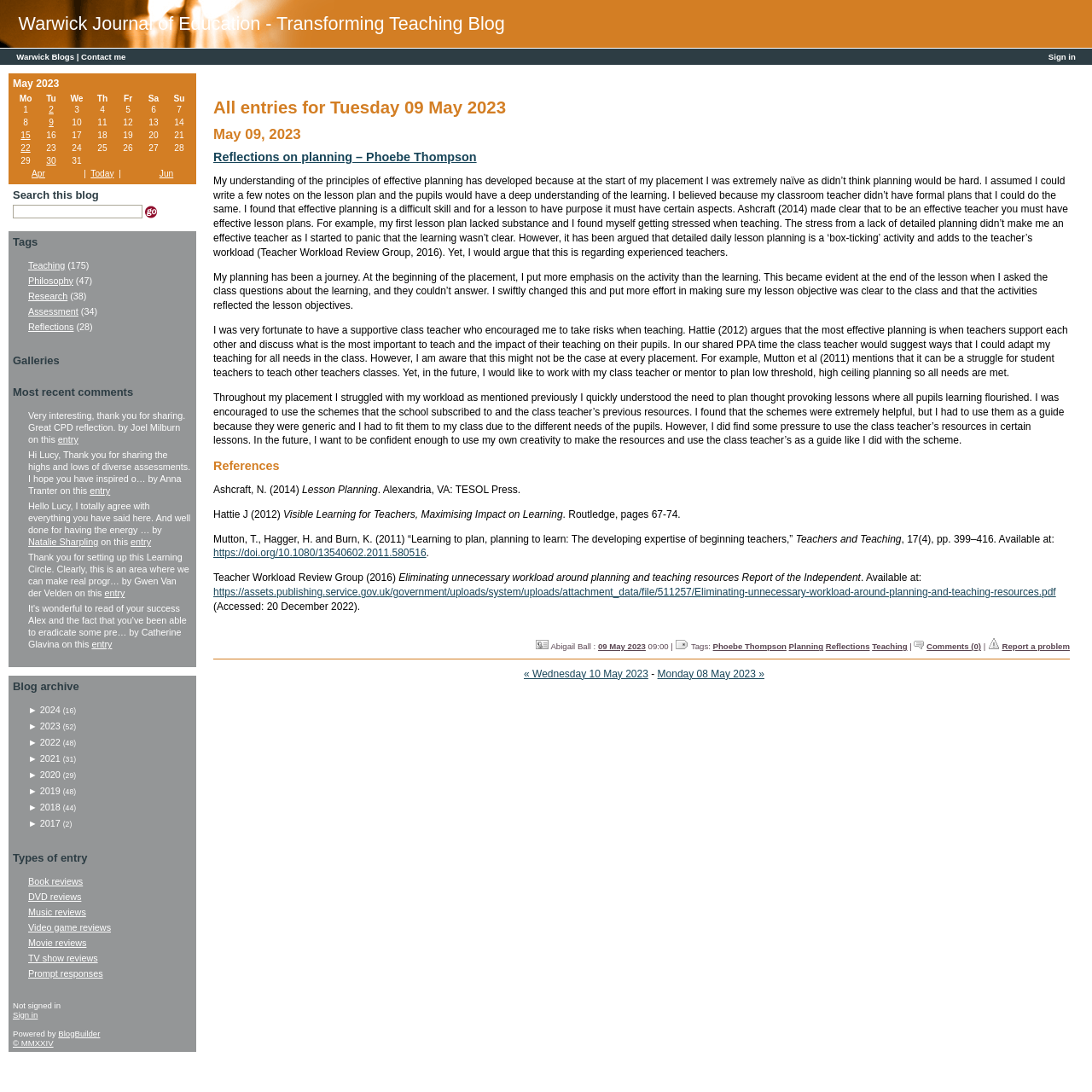Using the provided element description: "Monday 08 May 2023 »", identify the bounding box coordinates. The coordinates should be four floats between 0 and 1 in the order [left, top, right, bottom].

[0.602, 0.612, 0.7, 0.622]